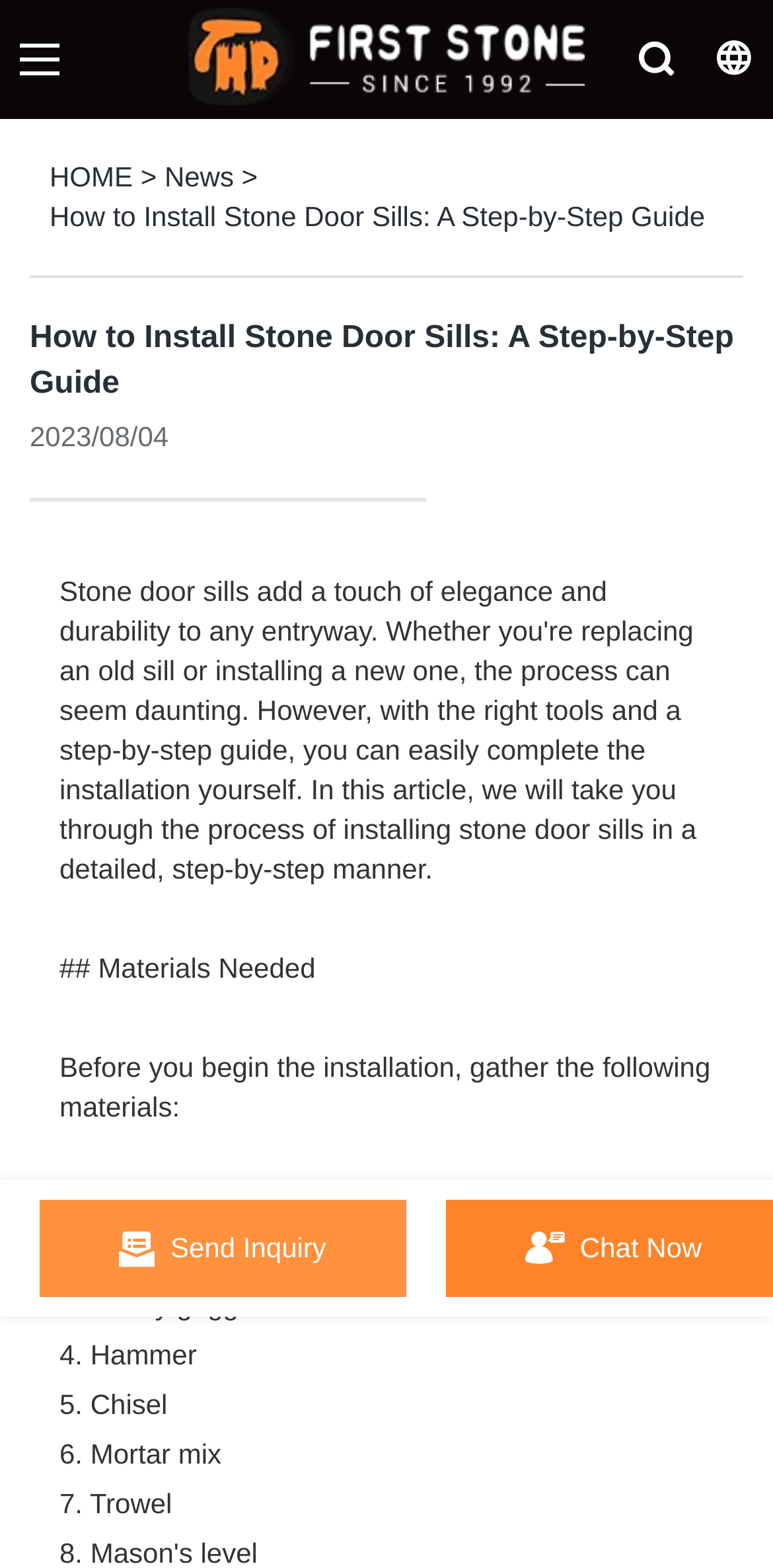Utilize the information from the image to answer the question in detail:
What is the date of the article?

The date of the article can be found in the static text element, which is '2023/08/04'. This date is likely the publication date of the article.